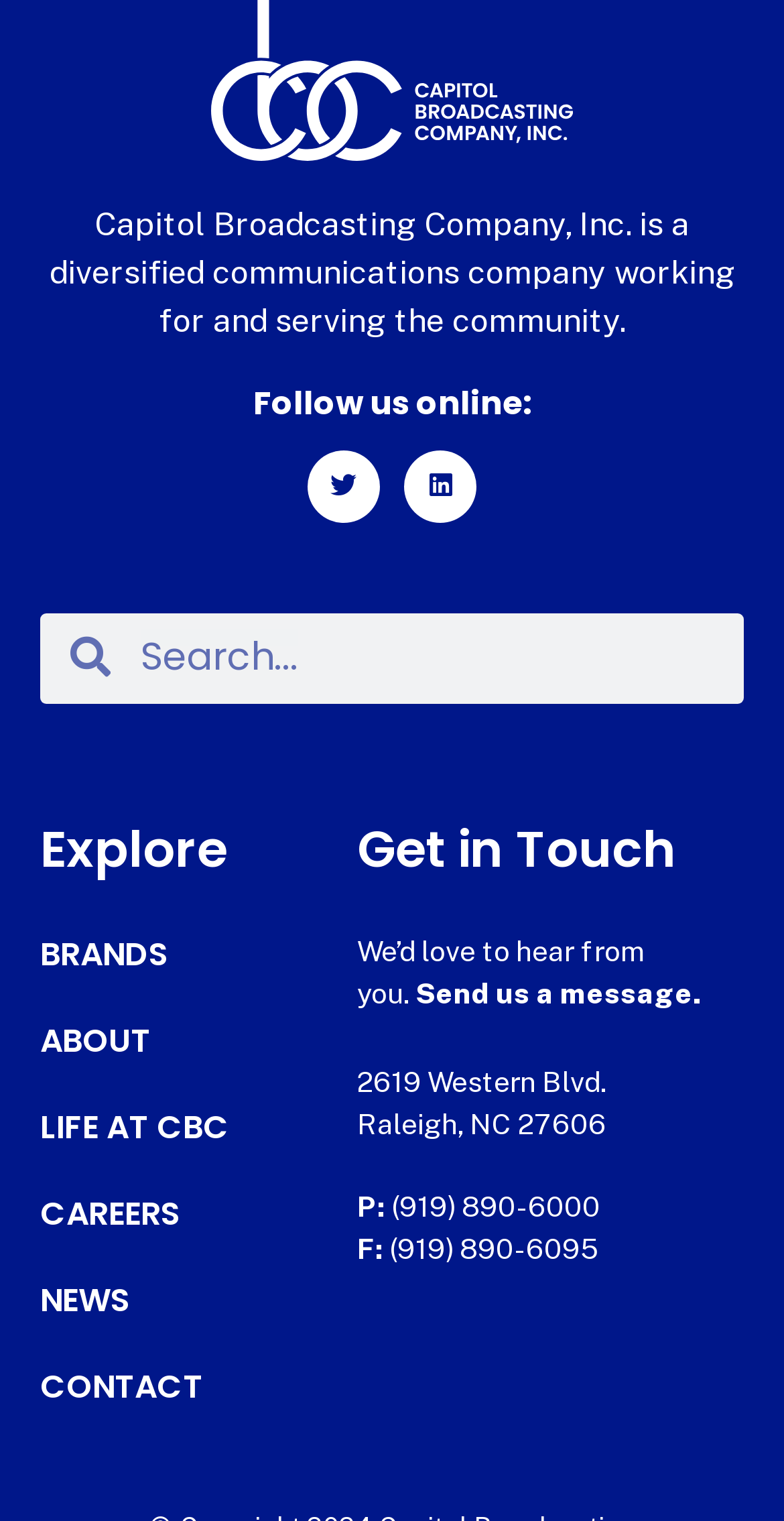Please locate the bounding box coordinates of the element that needs to be clicked to achieve the following instruction: "Follow us on Twitter". The coordinates should be four float numbers between 0 and 1, i.e., [left, top, right, bottom].

[0.391, 0.296, 0.485, 0.344]